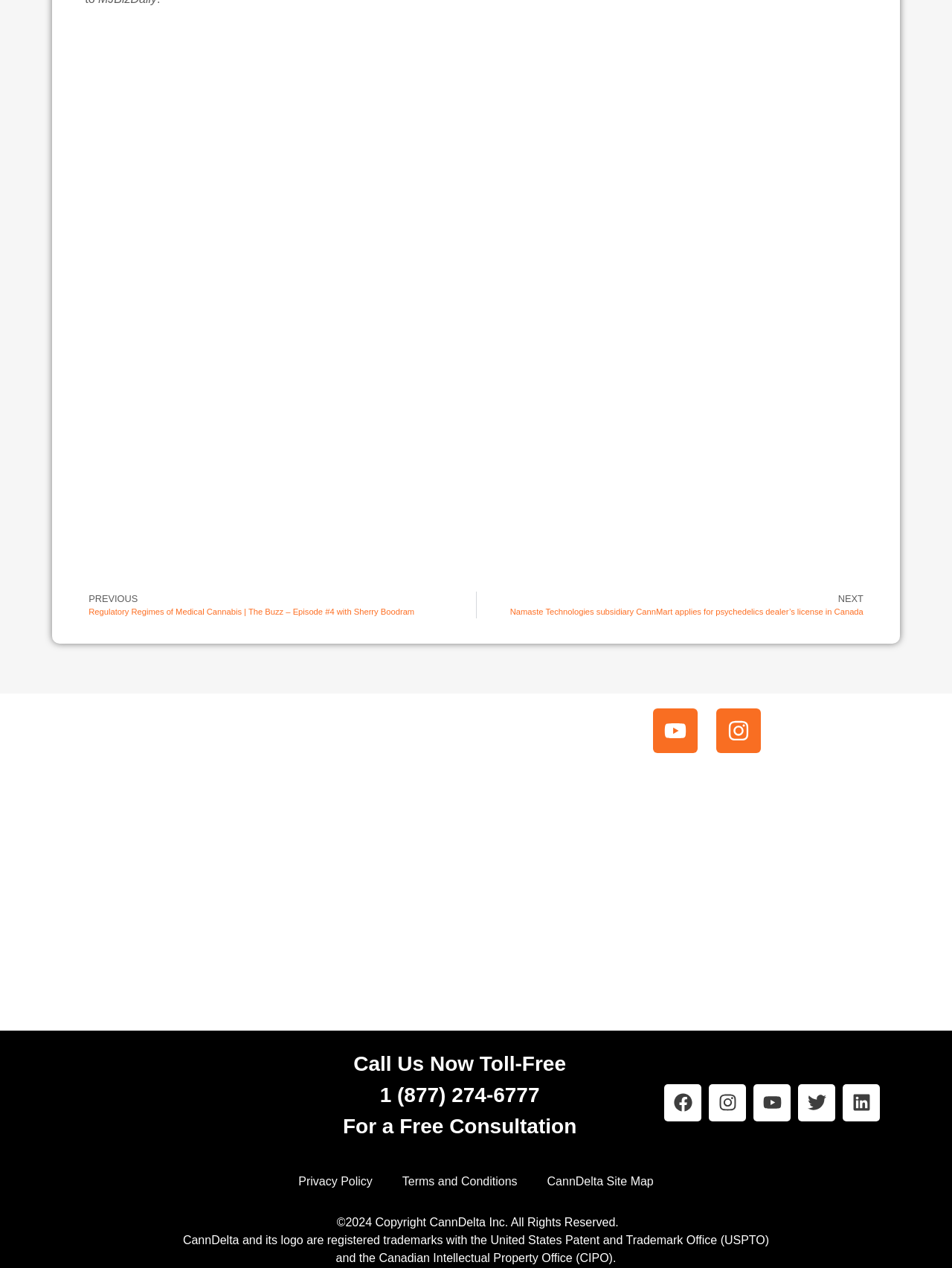Identify the bounding box coordinates of the clickable region required to complete the instruction: "View the Privacy Policy". The coordinates should be given as four float numbers within the range of 0 and 1, i.e., [left, top, right, bottom].

[0.298, 0.918, 0.407, 0.945]